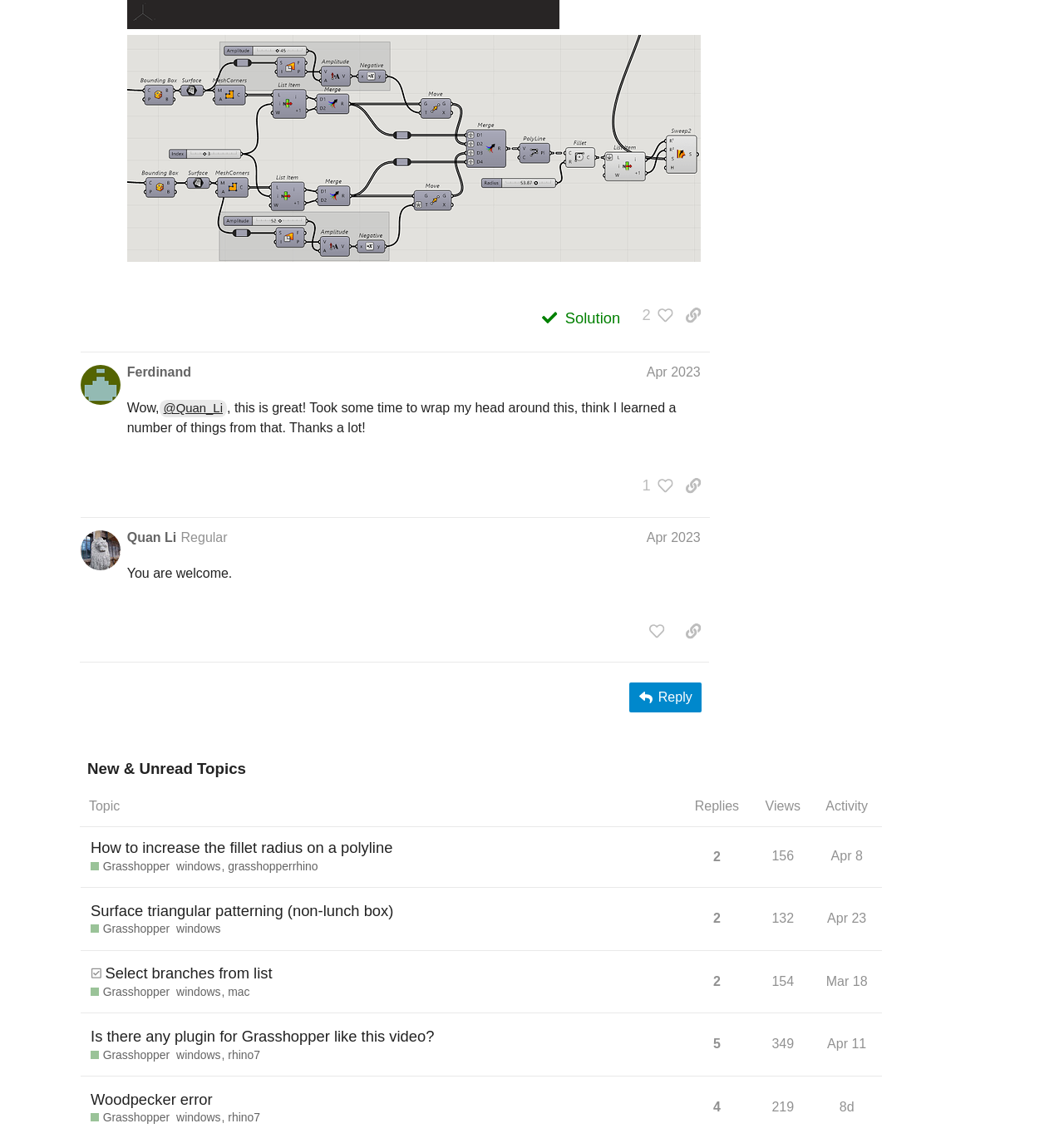Respond to the following question with a brief word or phrase:
What is the view count of the third post?

154